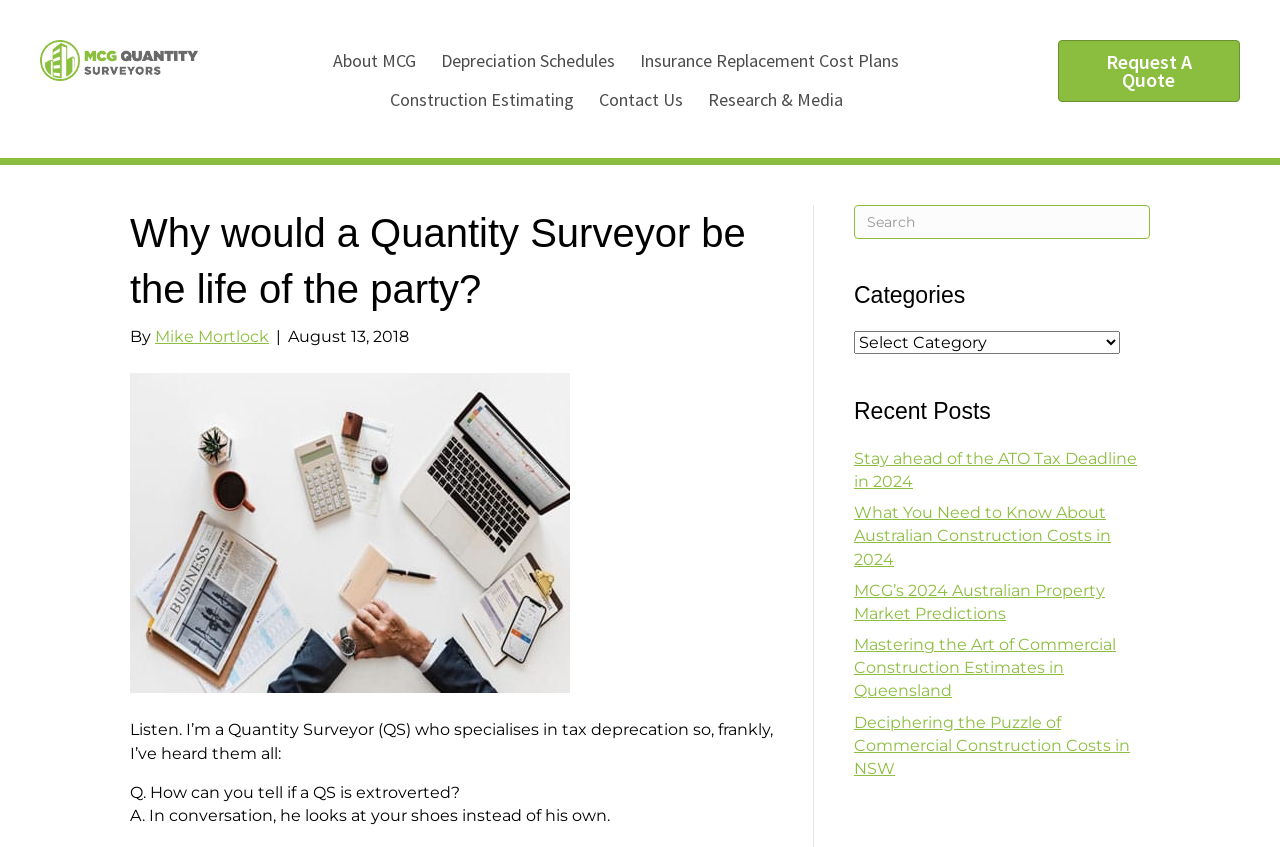What is the category of the blog post 'Why would a Quantity Surveyor be the life of the party?'?
With the help of the image, please provide a detailed response to the question.

The category of the blog post 'Why would a Quantity Surveyor be the life of the party?' is not explicitly stated on the webpage, but it can be inferred to be related to the author's profession as a Quantity Surveyor.